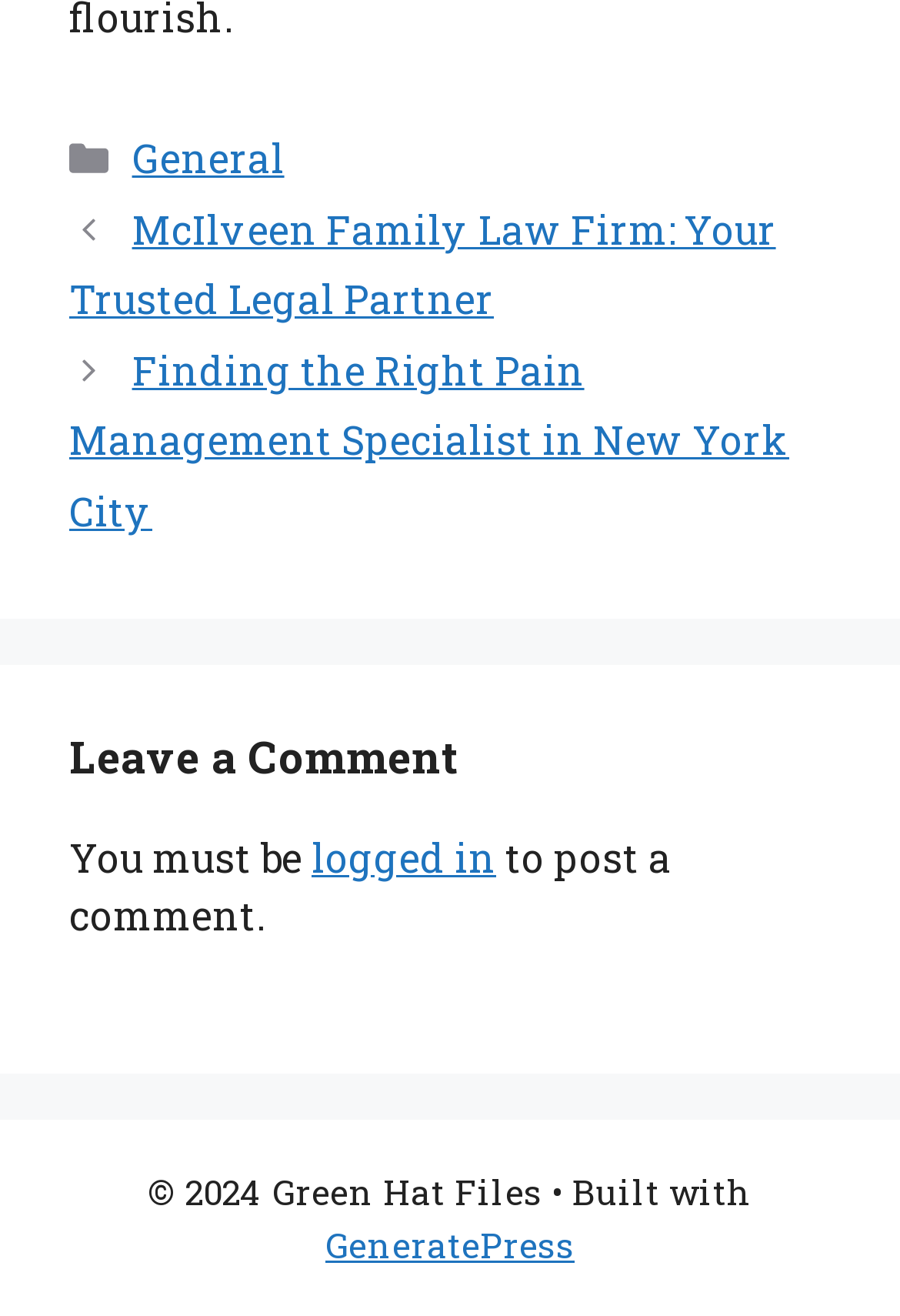Based on the image, provide a detailed and complete answer to the question: 
What is the purpose of the 'Leave a Comment' section?

The 'Leave a Comment' section is a heading element located at the bottom of the webpage, followed by a text 'You must be logged in to post a comment.' This suggests that the purpose of this section is to allow users to post comments, but only if they are logged in.